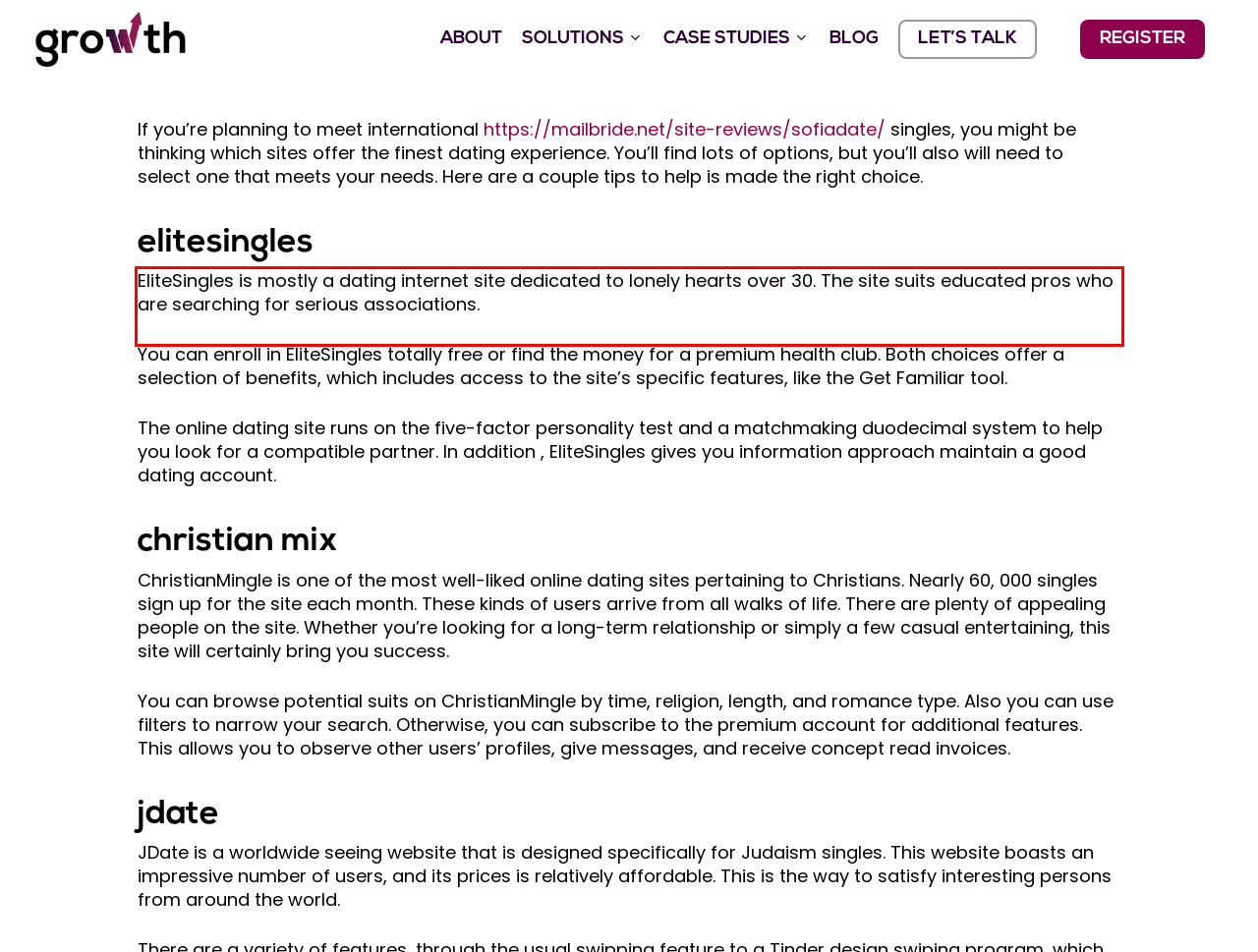Please look at the screenshot provided and find the red bounding box. Extract the text content contained within this bounding box.

EliteSingles is mostly a dating internet site dedicated to lonely hearts over 30. The site suits educated pros who are searching for serious associations.